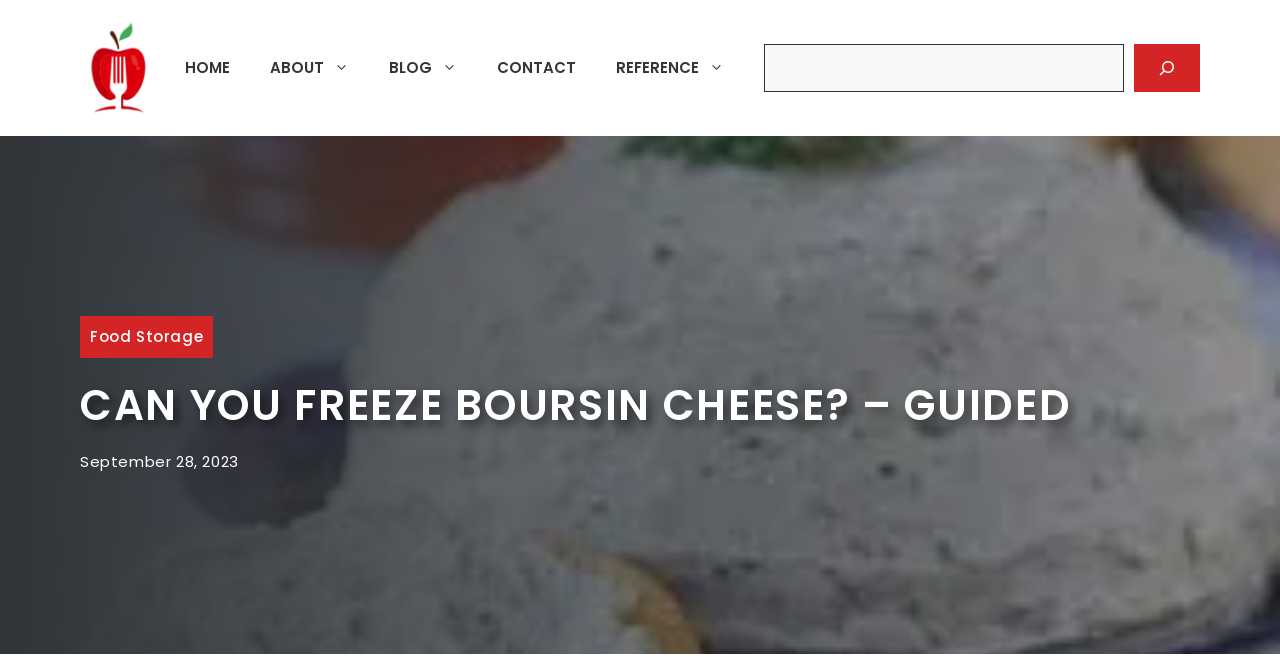Pinpoint the bounding box coordinates of the clickable element needed to complete the instruction: "read the Food Storage article". The coordinates should be provided as four float numbers between 0 and 1: [left, top, right, bottom].

[0.07, 0.487, 0.159, 0.519]